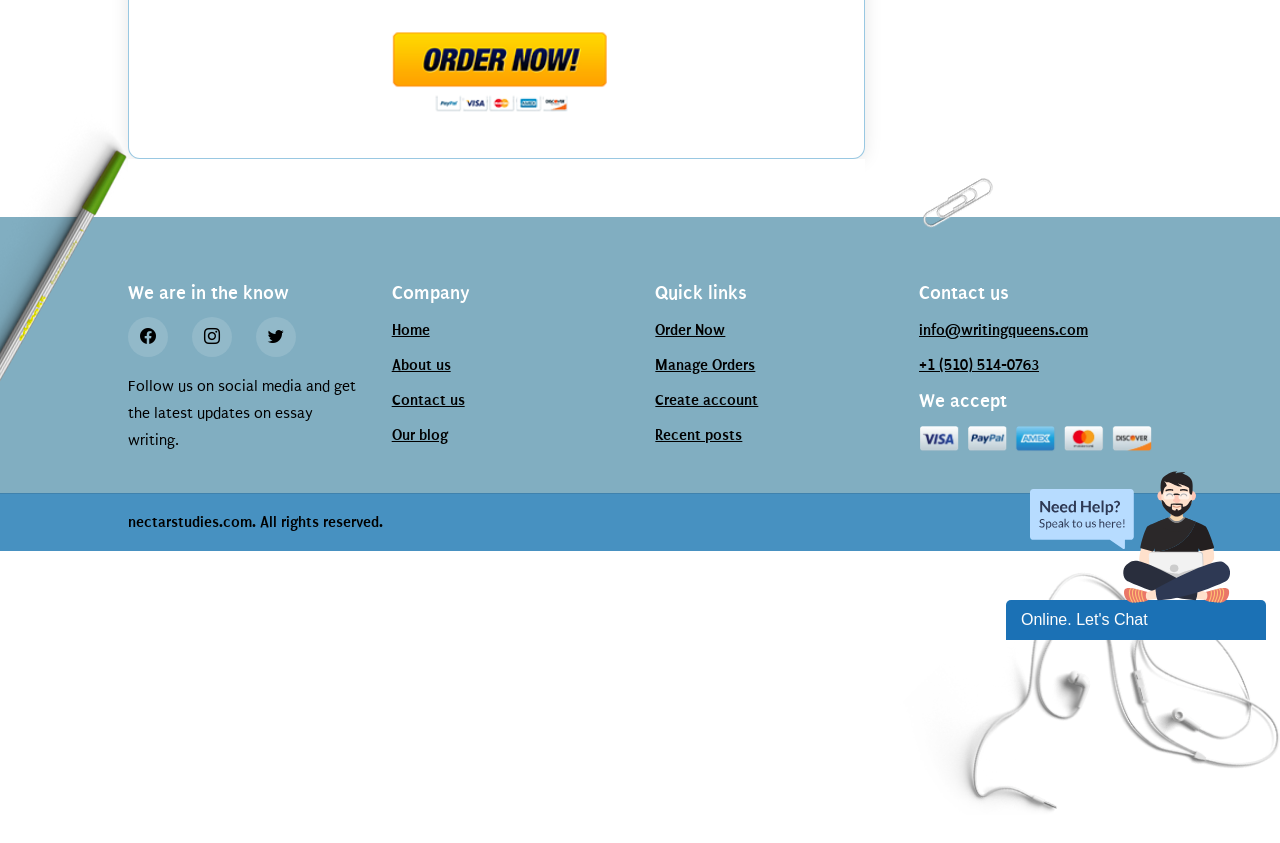Using the provided element description, identify the bounding box coordinates as (top-left x, top-left y, bottom-right x, bottom-right y). Ensure all values are between 0 and 1. Description: info@writingqueens.com

[0.718, 0.381, 0.85, 0.402]